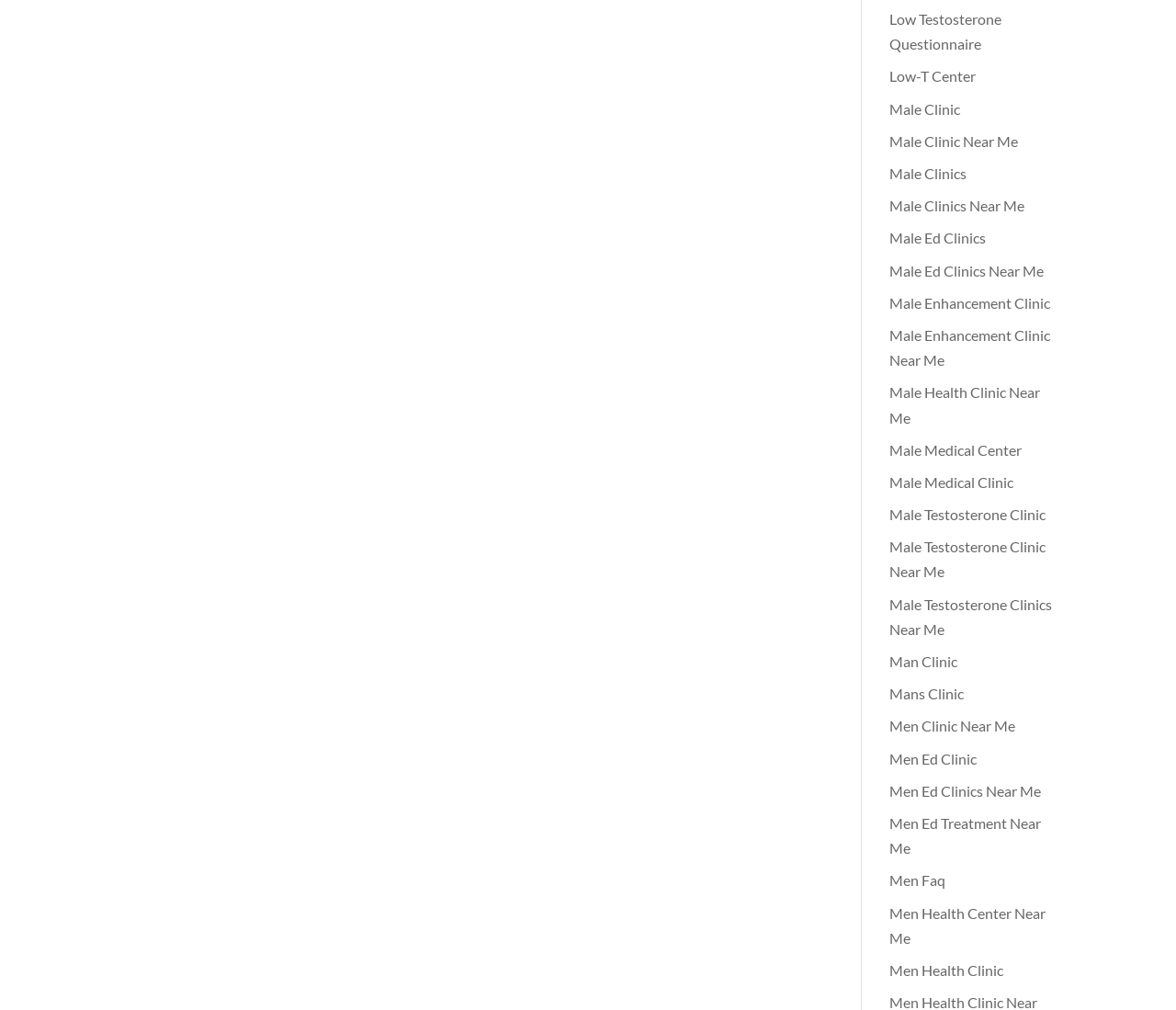Please locate the bounding box coordinates of the element that should be clicked to achieve the given instruction: "Check out Men Ed Clinic".

[0.756, 0.742, 0.831, 0.759]